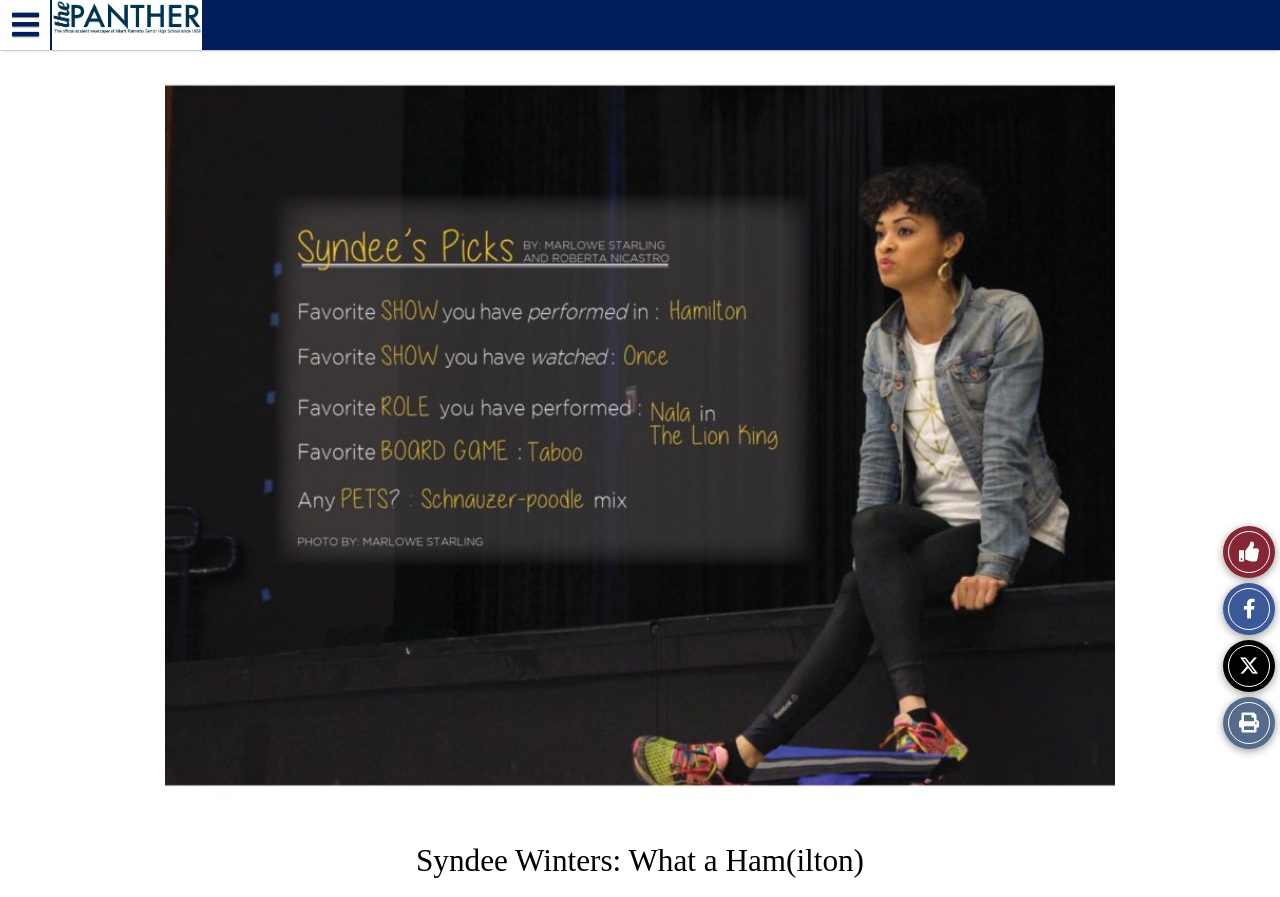Give a one-word or short-phrase answer to the following question: 
What is the name of the actress mentioned?

Syndee Winters